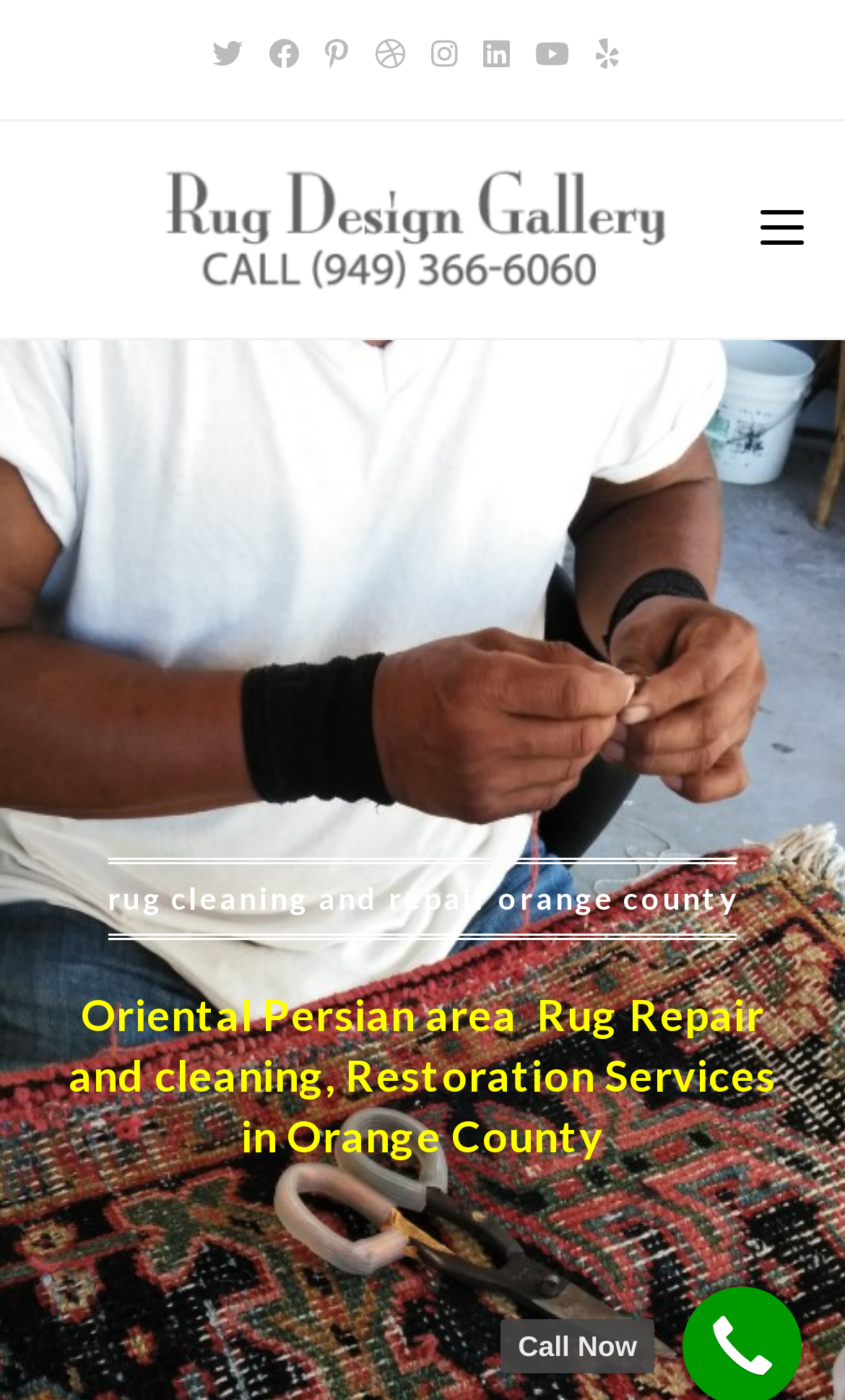Kindly determine the bounding box coordinates for the area that needs to be clicked to execute this instruction: "select 1".

None